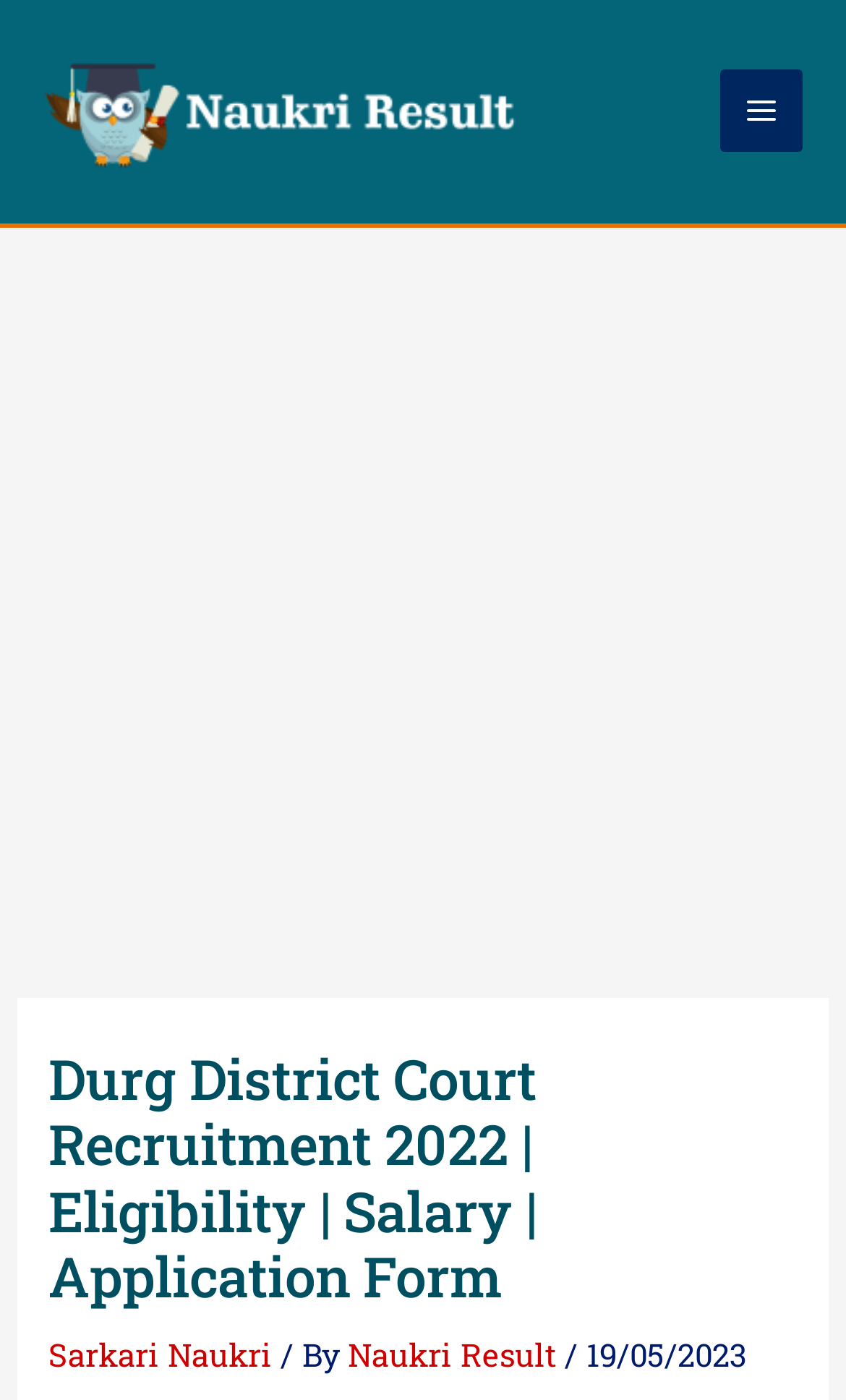Present a detailed account of what is displayed on the webpage.

The webpage is about Durg District Court Recruitment 2022, providing information on eligibility, salary, and application form. At the top left, there is a link to "Naukri Result" accompanied by an image with the same name. On the top right, a button labeled "Main Menu" is present, which is not expanded. Next to the button, there is a small image.

Below the top section, a large iframe occupies the entire width of the page, taking up most of the vertical space. This iframe contains an advertisement. Above the advertisement, there is a header section with a heading that matches the title of the webpage, "Durg District Court Recruitment 2022 | Eligibility | Salary | Application Form". 

To the right of the heading, there are three links: "Sarkari Naukri", "Naukri Result", and a date "19/05/2023", separated by static text "/ By". The links and text are aligned horizontally and are positioned near the bottom of the page.